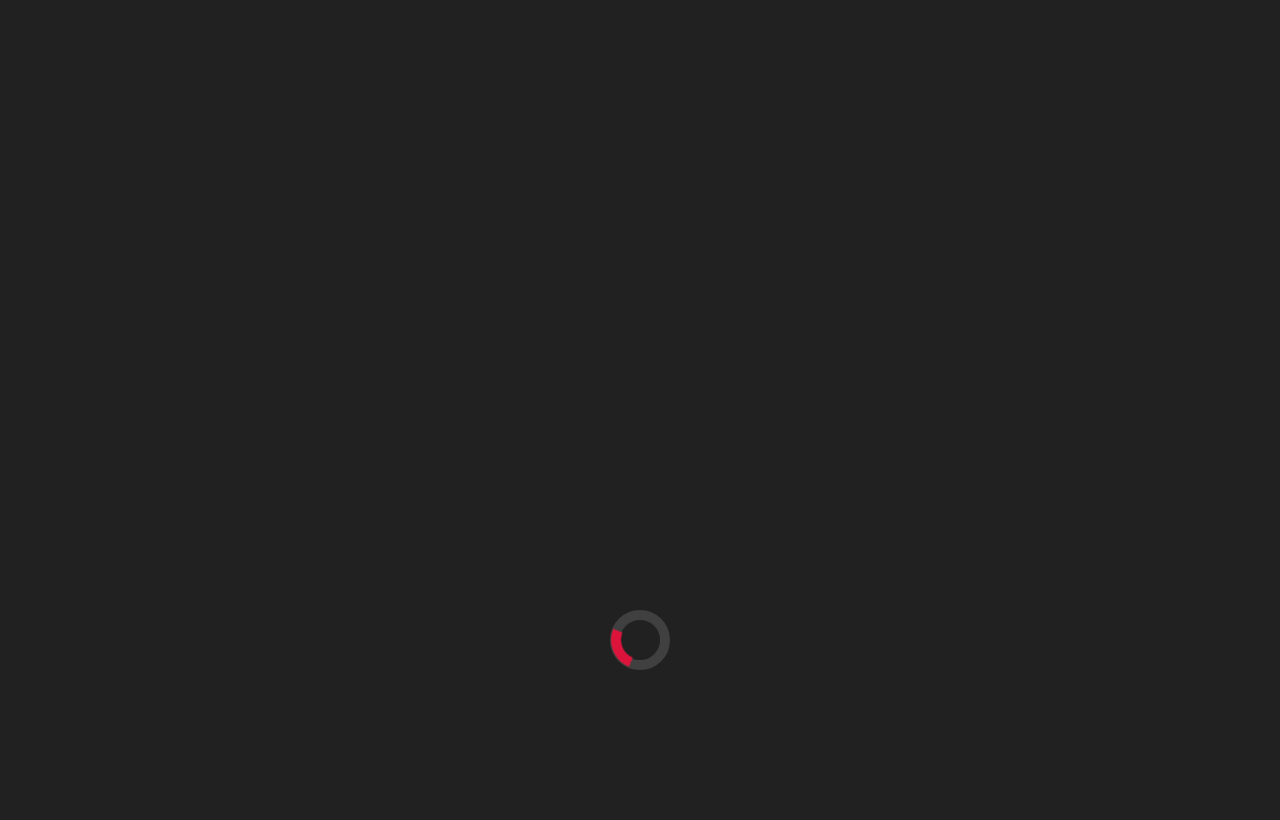Determine the bounding box coordinates of the region I should click to achieve the following instruction: "Check the latest news and sports". Ensure the bounding box coordinates are four float numbers between 0 and 1, i.e., [left, top, right, bottom].

[0.385, 0.396, 0.493, 0.455]